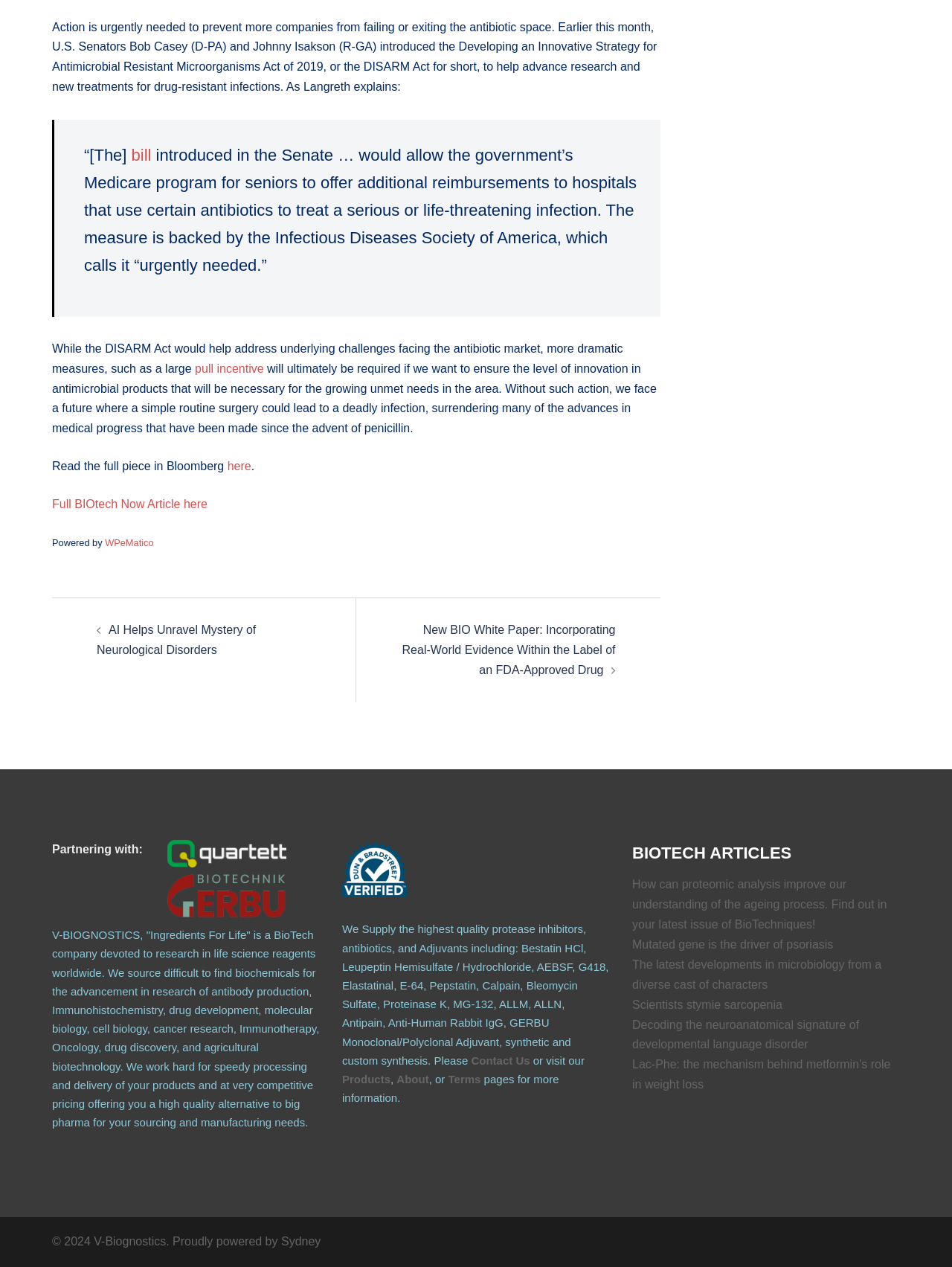Pinpoint the bounding box coordinates of the clickable element needed to complete the instruction: "Read the full piece in Bloomberg". The coordinates should be provided as four float numbers between 0 and 1: [left, top, right, bottom].

[0.055, 0.363, 0.239, 0.373]